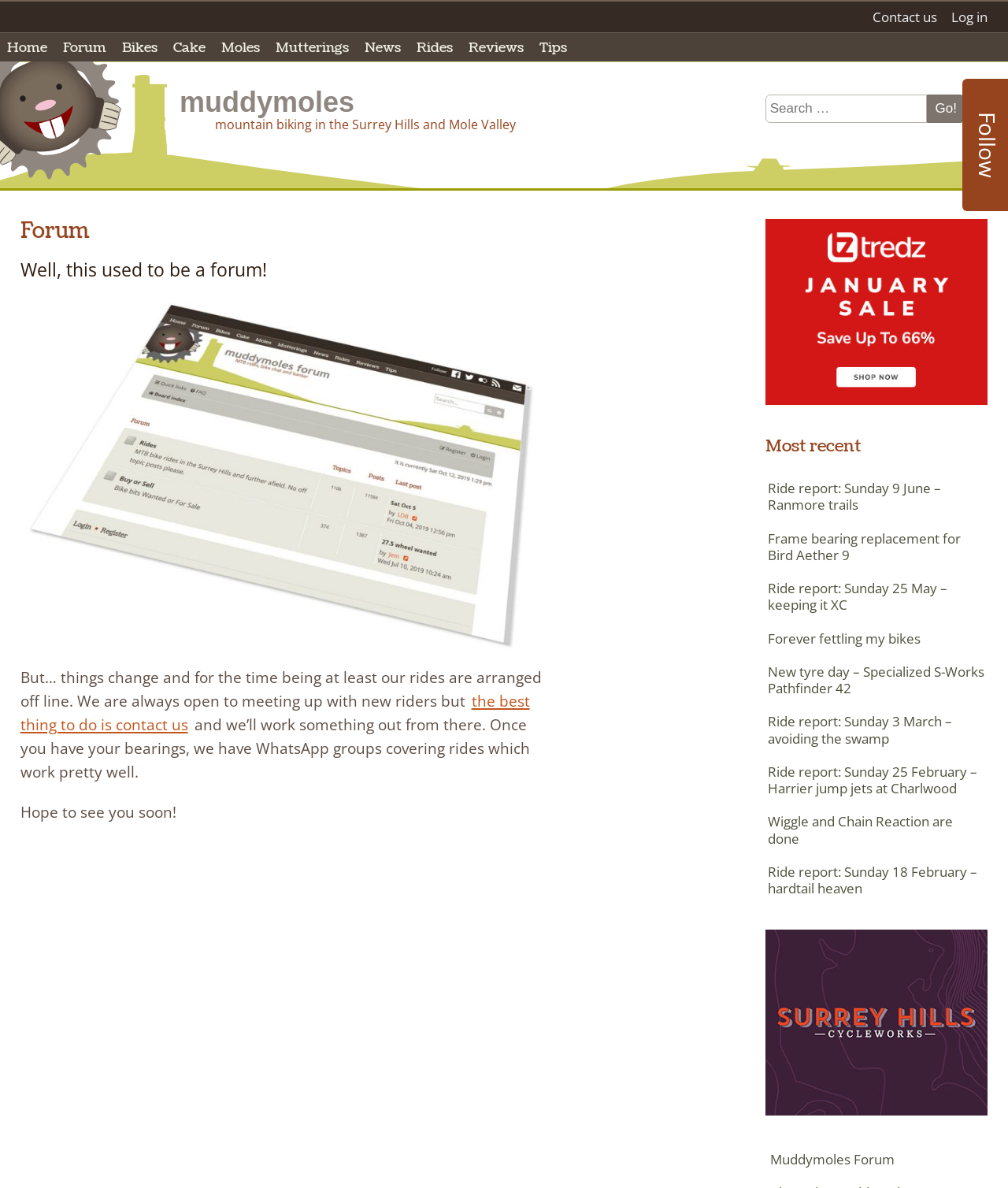Illustrate the webpage thoroughly, mentioning all important details.

This webpage is a forum for mountain biking enthusiasts in the Surrey Hills and Mole Valley area. At the top of the page, there are several links, including "Skip to page content", "Contact the Muddymoles", and "Log in". Below these links, there is a large heading that reads "Muddymoles mountain biking in the Surrey Hills and Mole Valley". 

To the left of the heading, there are several navigation links, including "Home", "Forum", "Bikes", "Cake", "Moles", "Mutterings", "News", "Rides", "Reviews", and "Tips". 

The main content of the page is an article that explains that the forum is no longer active, but the group is still open to meeting new riders. The article also mentions that rides are currently arranged offline and encourages readers to contact the group to get involved. There is an image of the forum's design from 2019 below the article.

On the right side of the page, there are three sections. The top section contains a search bar with a "Go!" button. The middle section has an advertisement for Tredz, a cycling shop. The bottom section displays a list of recent ride reports and other articles, including "Ride report: Sunday 9 June – Ranmore trails", "Frame bearing replacement for Bird Aether 9", and "New tyre day – Specialized S-Works Pathfinder 42". 

At the very bottom of the page, there is an advertisement for Surrey Hills Cycleworks and a link to the Muddymoles Forum.